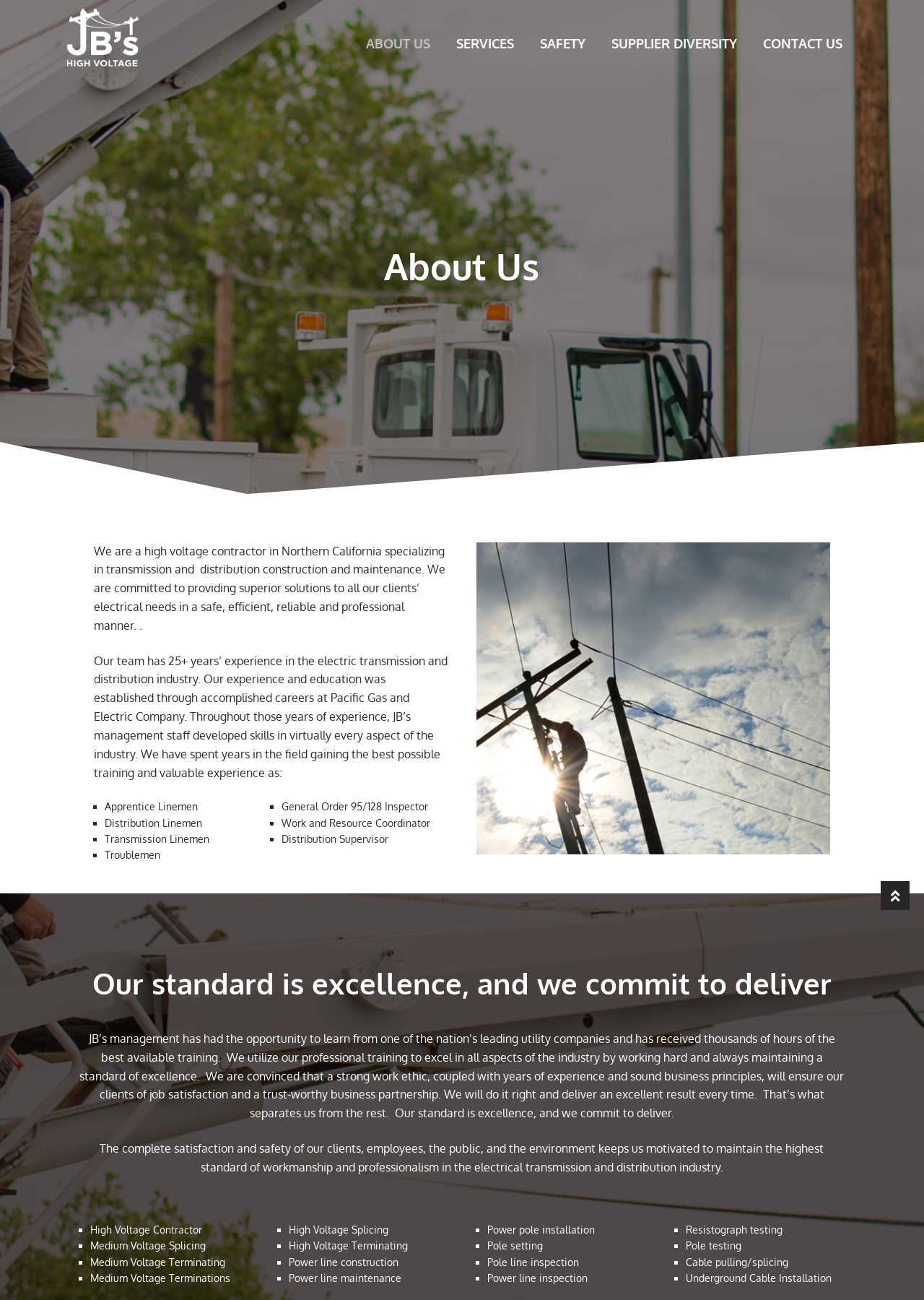Bounding box coordinates are given in the format (top-left x, top-left y, bottom-right x, bottom-right y). All values should be floating point numbers between 0 and 1. Provide the bounding box coordinate for the UI element described as: Supplier Diversity

[0.661, 0.016, 0.797, 0.052]